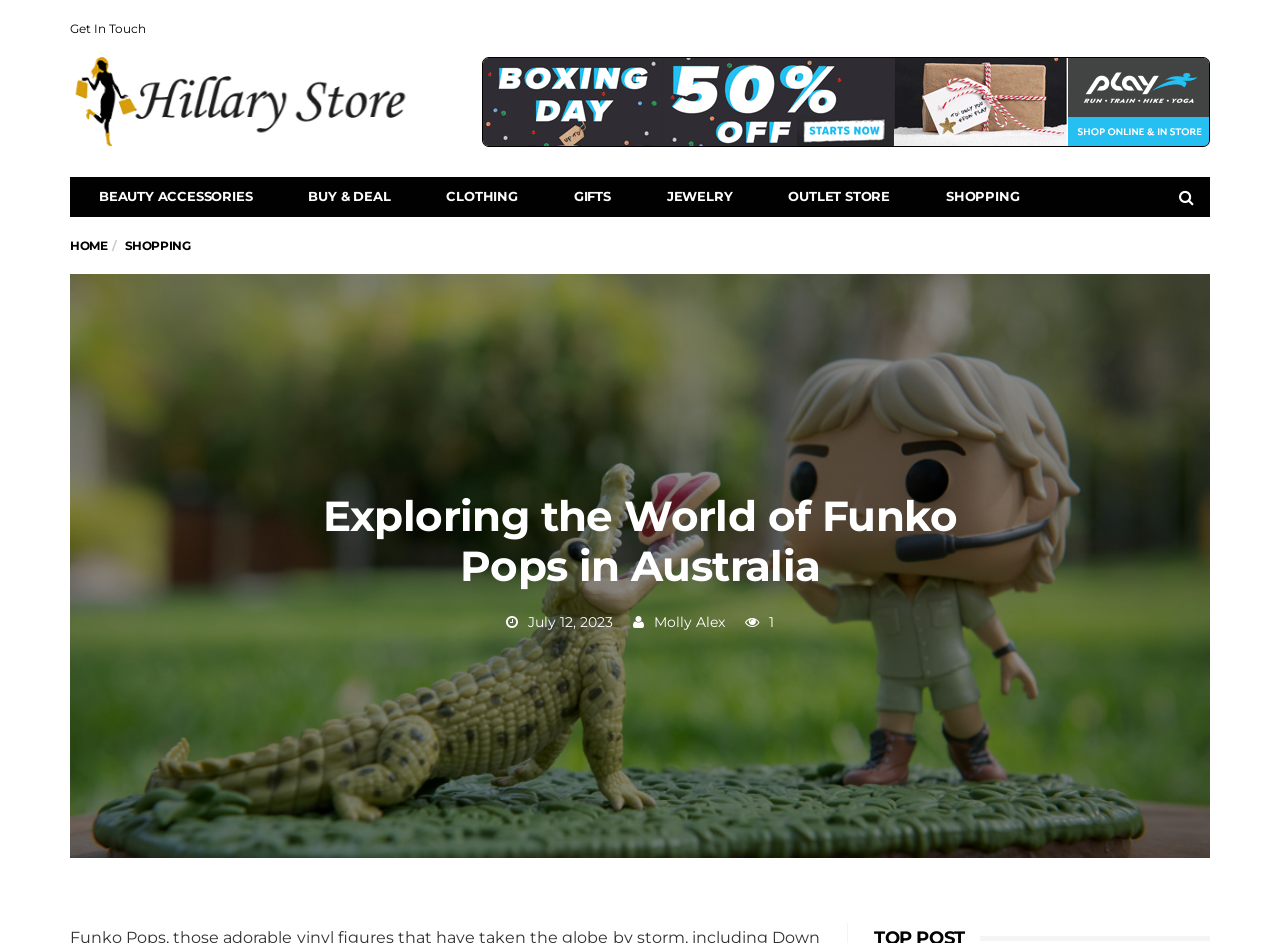Find the bounding box coordinates for the area that should be clicked to accomplish the instruction: "Explore BEAUTY ACCESSORIES".

[0.055, 0.189, 0.219, 0.229]